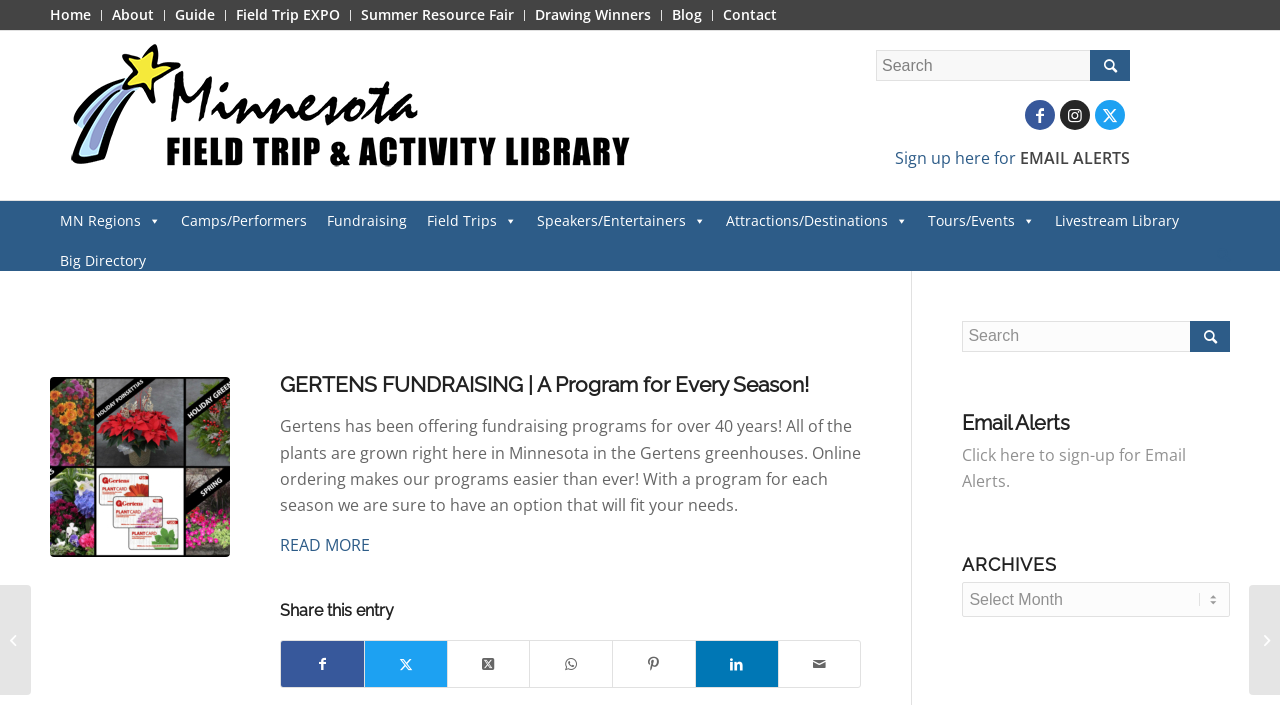What is the main purpose of Gertens?
Provide an in-depth answer to the question, covering all aspects.

Based on the webpage, Gertens has been offering fundraising programs for over 40 years, and all the plants are grown in Minnesota in the Gertens greenhouses. This suggests that the main purpose of Gertens is to provide fundraising programs.